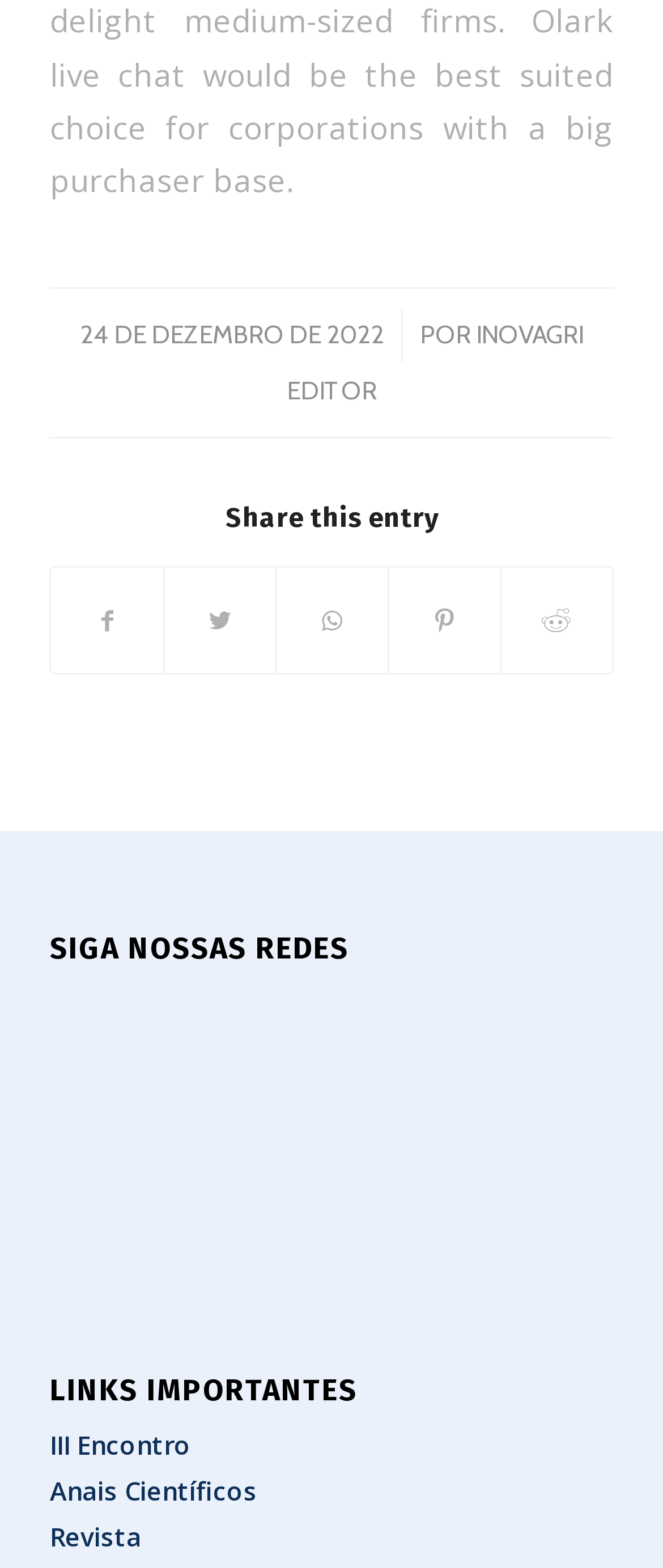Can you find the bounding box coordinates of the area I should click to execute the following instruction: "Check III Encontro"?

[0.075, 0.91, 0.288, 0.932]